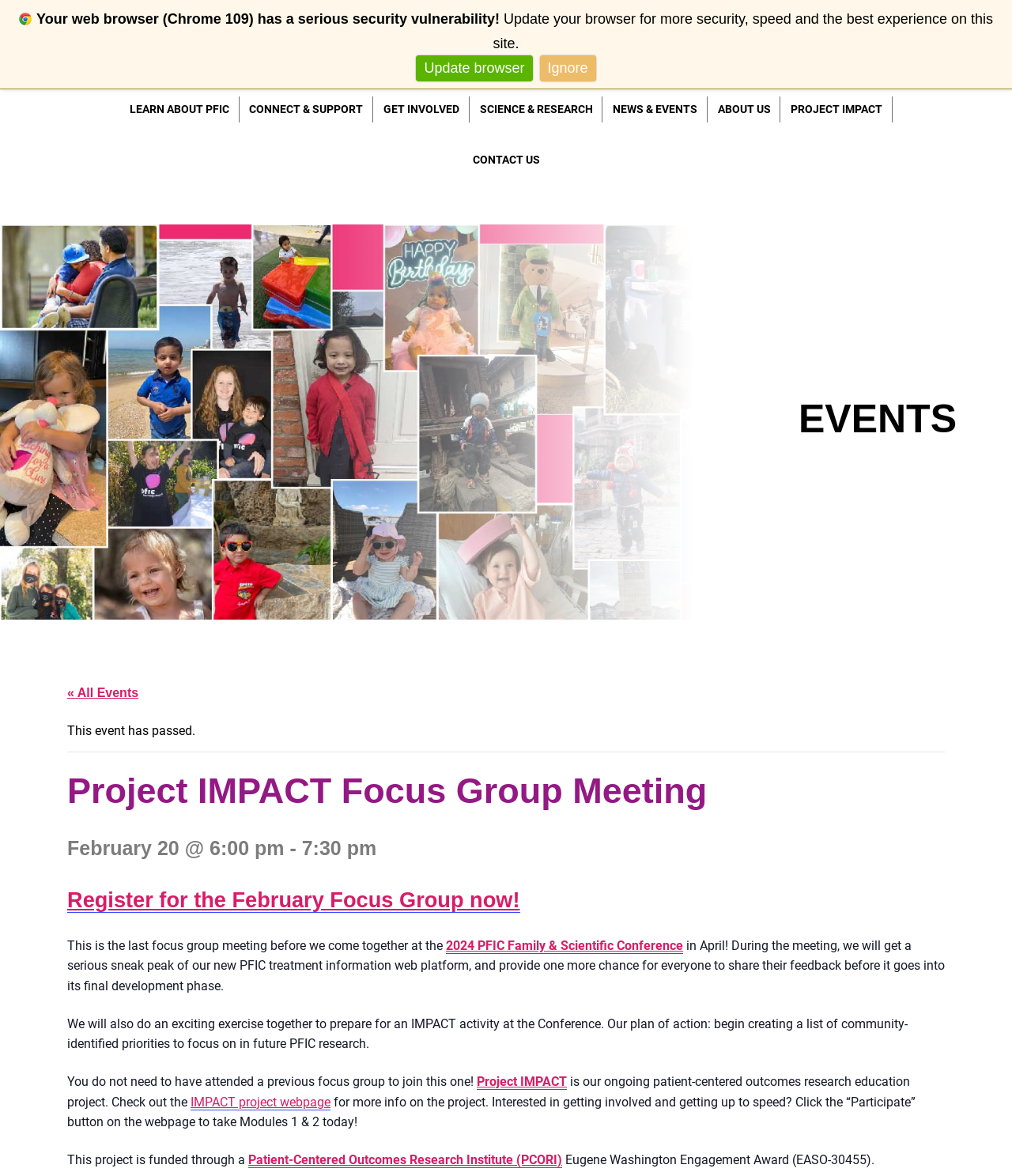Please locate the bounding box coordinates of the element that should be clicked to complete the given instruction: "Join the registry".

[0.697, 0.031, 0.815, 0.054]